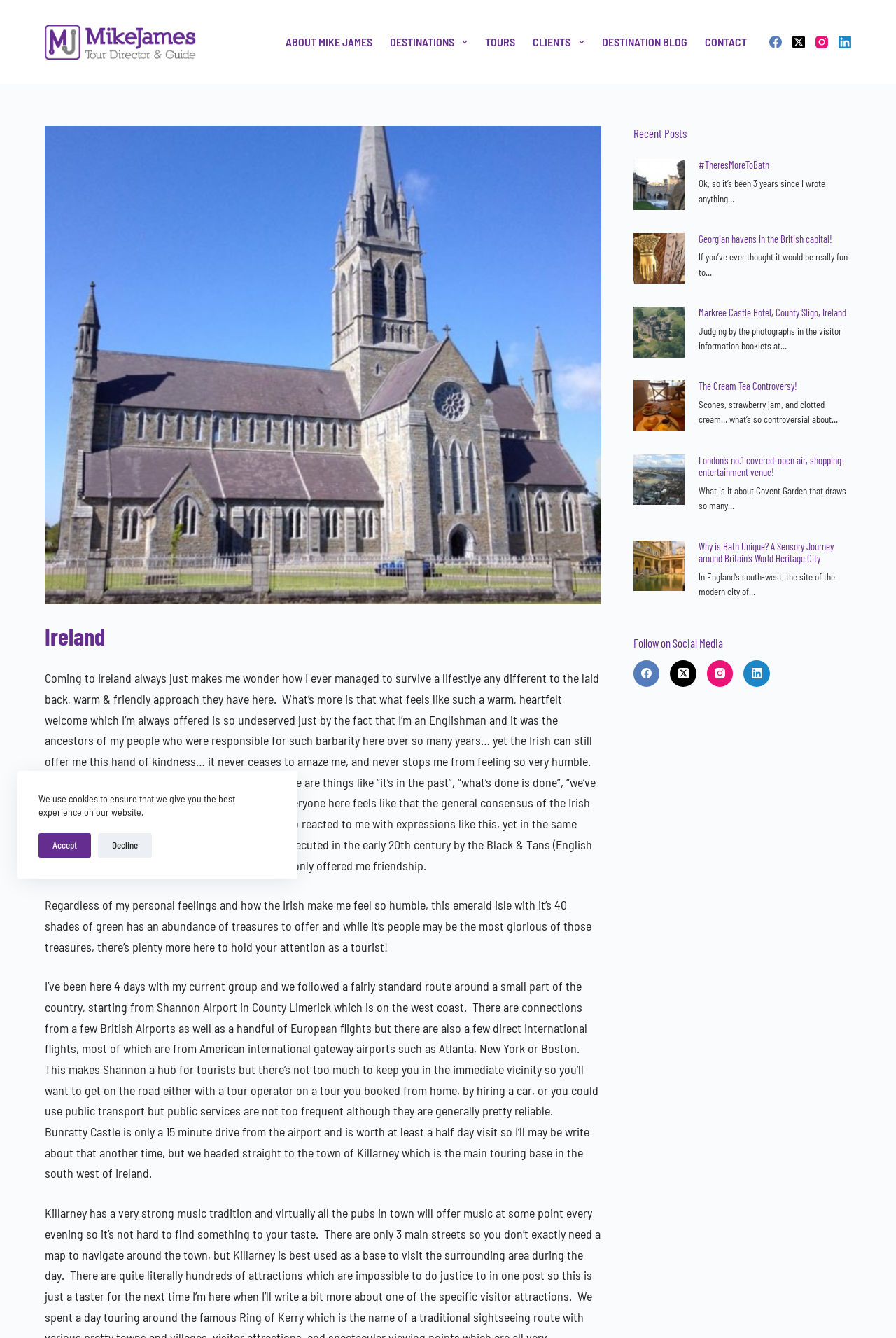What is the main topic of the recent posts section?
Look at the image and respond with a one-word or short phrase answer.

Travel